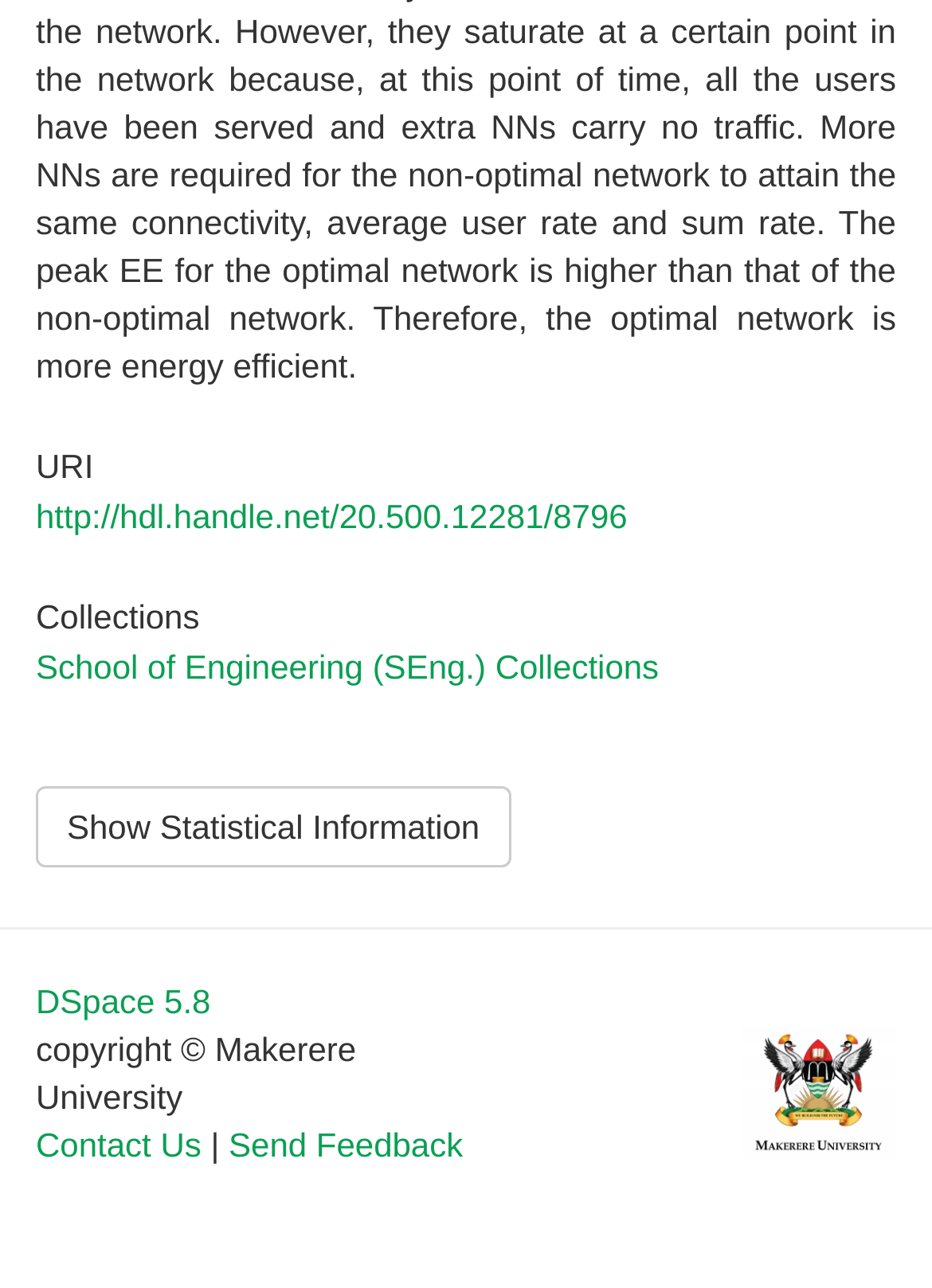Kindly determine the bounding box coordinates of the area that needs to be clicked to fulfill this instruction: "Visit the URI page".

[0.038, 0.348, 0.962, 0.377]